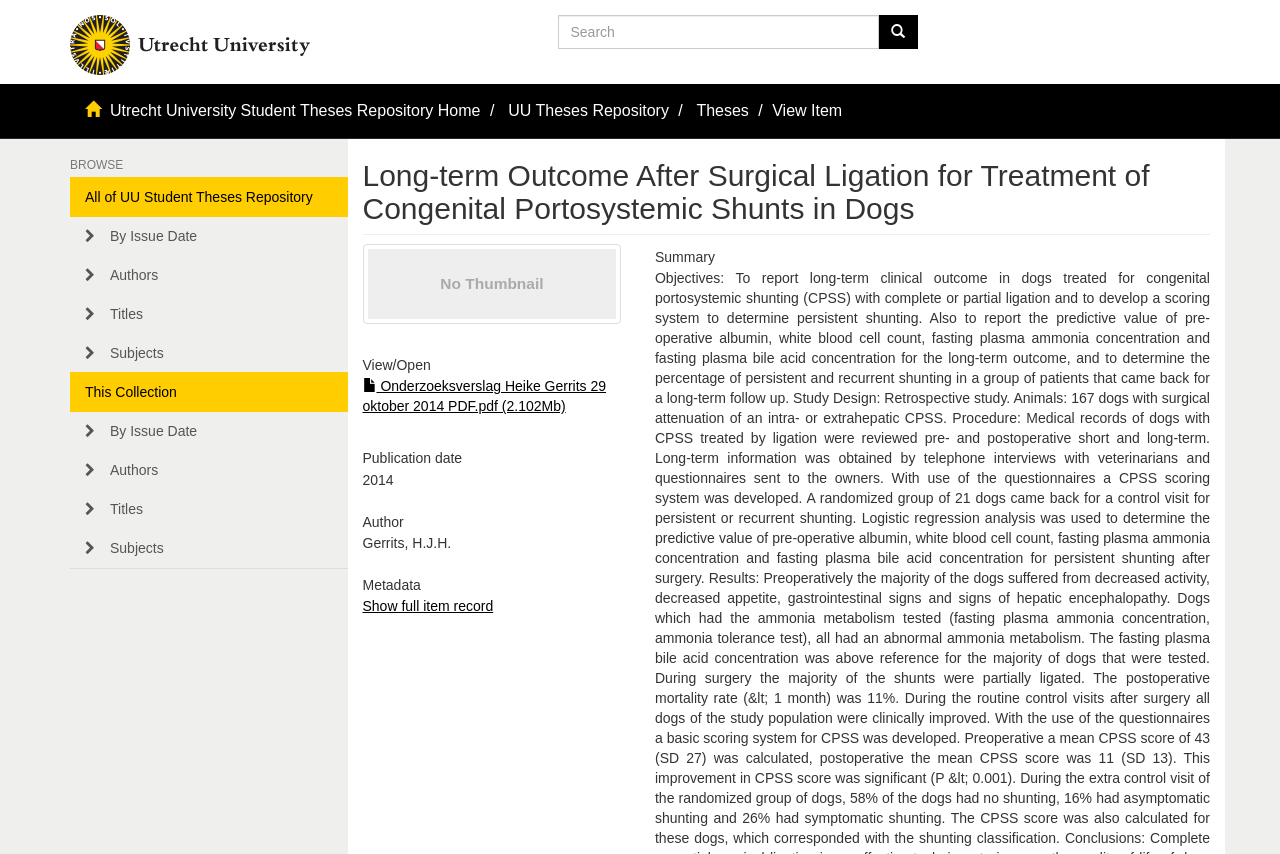Please provide the bounding box coordinates for the element that needs to be clicked to perform the following instruction: "Login". The coordinates should be given as four float numbers between 0 and 1, i.e., [left, top, right, bottom].

None